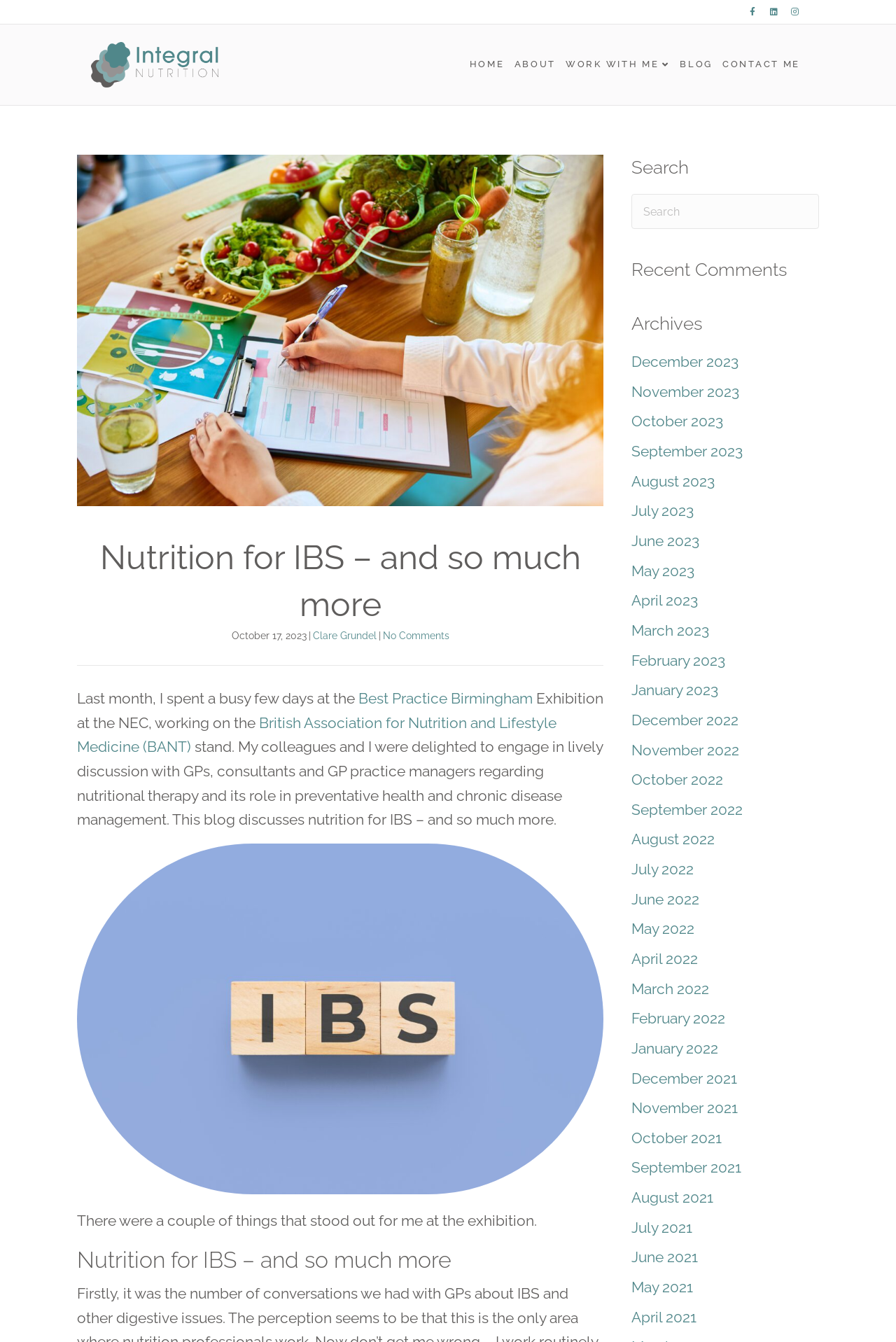Create a detailed description of the webpage's content and layout.

This webpage is about personalized nutrition for IBS (Irritable Bowel Syndrome) and more. At the top right corner, there are three social media links: Facebook, Linkedin, and Instagram. Below them, there is a logo of Integral Nutrition with a link to the website. 

To the right of the logo, there is a navigation menu with five links: HOME, ABOUT, WORK WITH ME, BLOG, and CONTACT ME. Below the navigation menu, there is a large image of a woman dietitian working on a diet plan with healthy food ingredients in the background.

The main content of the webpage starts with a heading "Nutrition for IBS – and so much more" followed by a date "October 17, 2023" and a link to the author "Clare Grundel". The text below describes the author's experience at the Best Practice Birmingham Exhibition, where she discussed nutritional therapy and its role in preventative health and chronic disease management with GPs, consultants, and GP practice managers. 

The webpage also features a figure with an image related to IBS and nutrition. There are two headings "Nutrition for IBS – and so much more" and "Search" on the right side of the webpage. Below the search heading, there is a search box. Further down, there are headings "Recent Comments" and "Archives" with a list of links to monthly archives from December 2023 to April 2021.